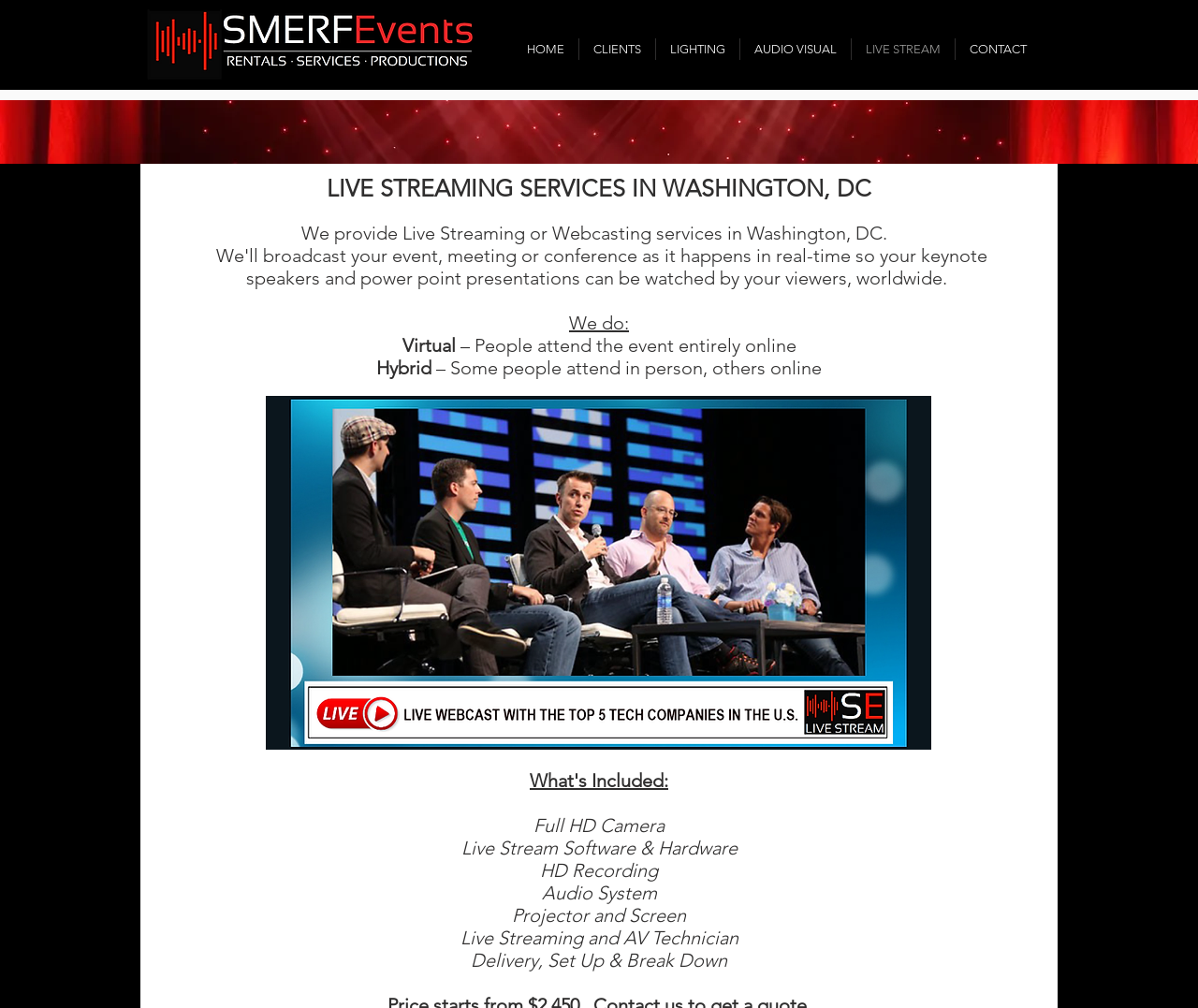Find the bounding box coordinates for the HTML element described in this sentence: "LIGHTING". Provide the coordinates as four float numbers between 0 and 1, in the format [left, top, right, bottom].

[0.547, 0.038, 0.617, 0.059]